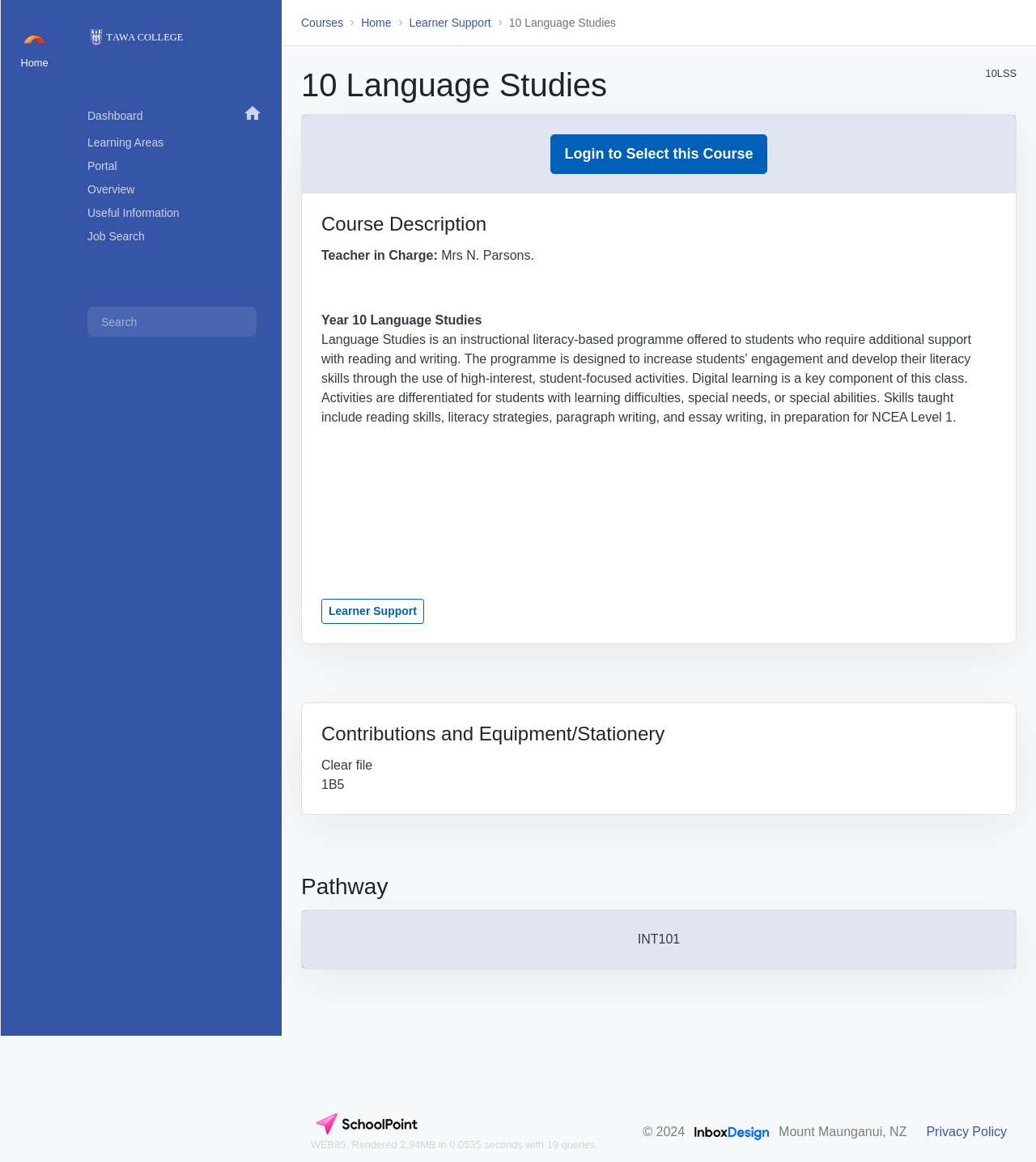Give a succinct answer to this question in a single word or phrase: 
What is the location of the school?

Mount Maunganui, NZ